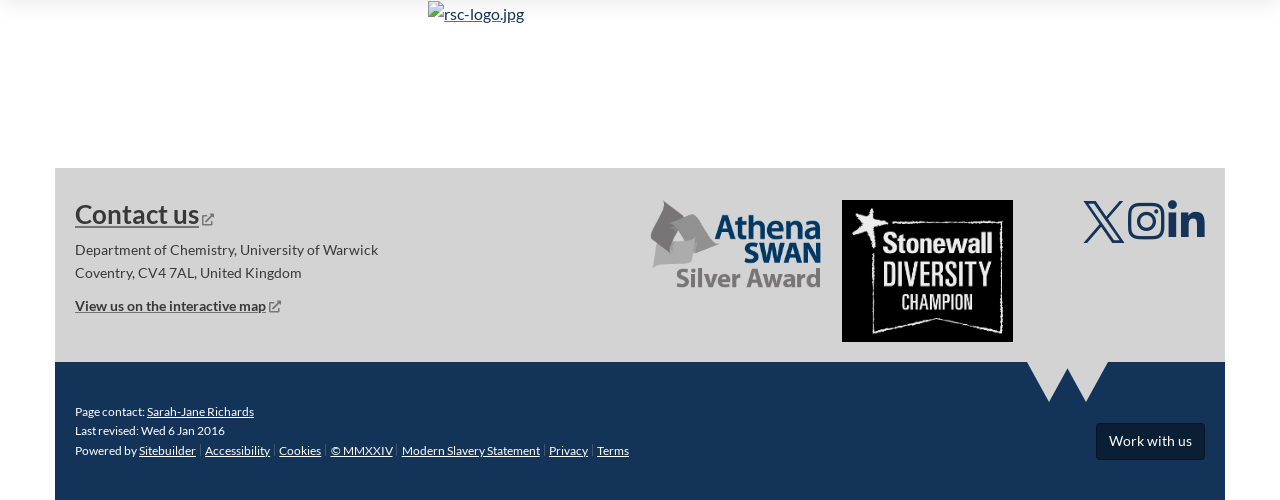Identify the bounding box coordinates of the part that should be clicked to carry out this instruction: "Email the page owner".

[0.115, 0.809, 0.198, 0.839]